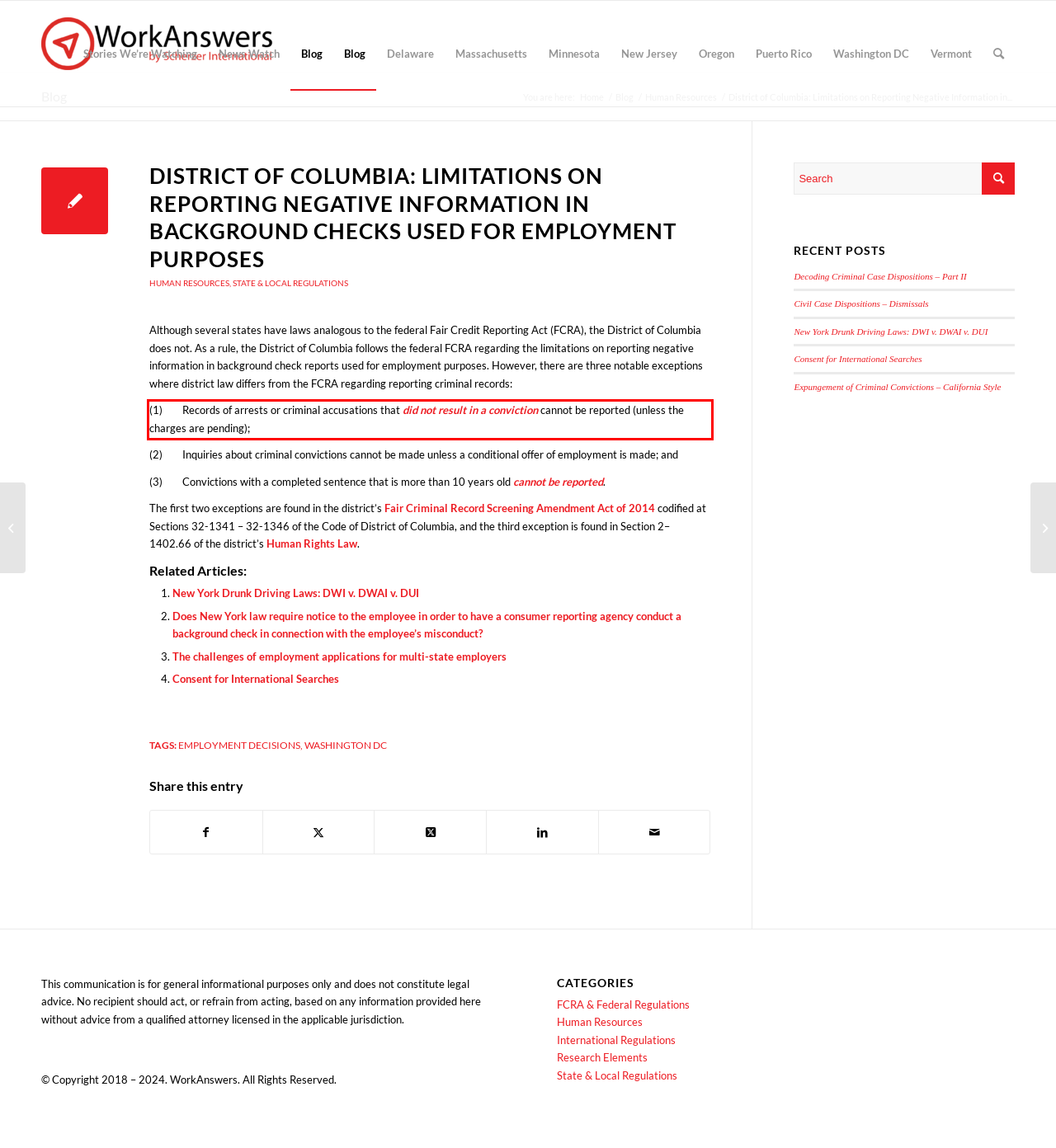You have a screenshot of a webpage with a UI element highlighted by a red bounding box. Use OCR to obtain the text within this highlighted area.

(1) Records of arrests or criminal accusations that did not result in a conviction cannot be reported (unless the charges are pending);